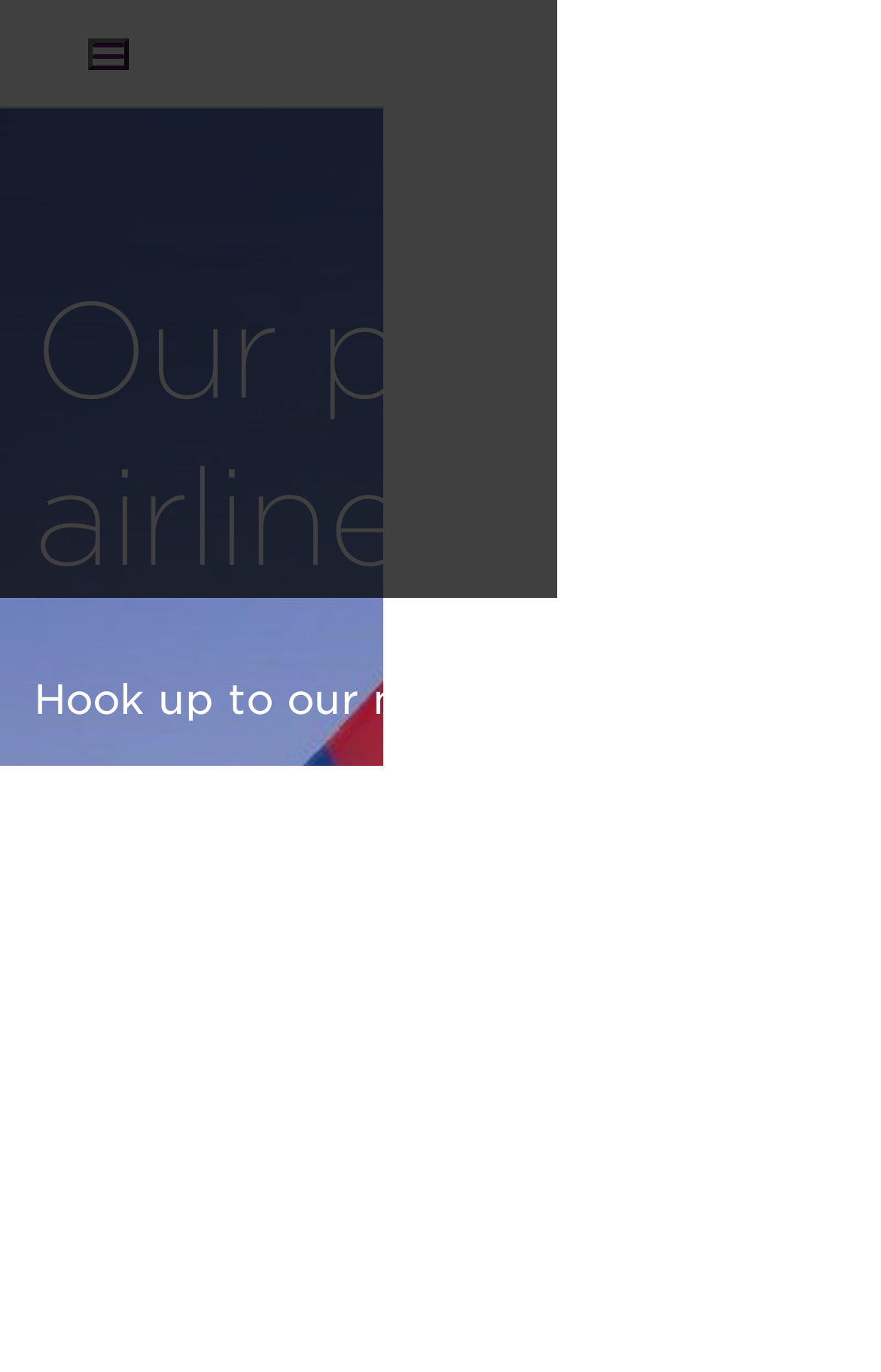Please answer the following question using a single word or phrase: 
What is the purpose of the 'Toggle navigation' button?

To navigate